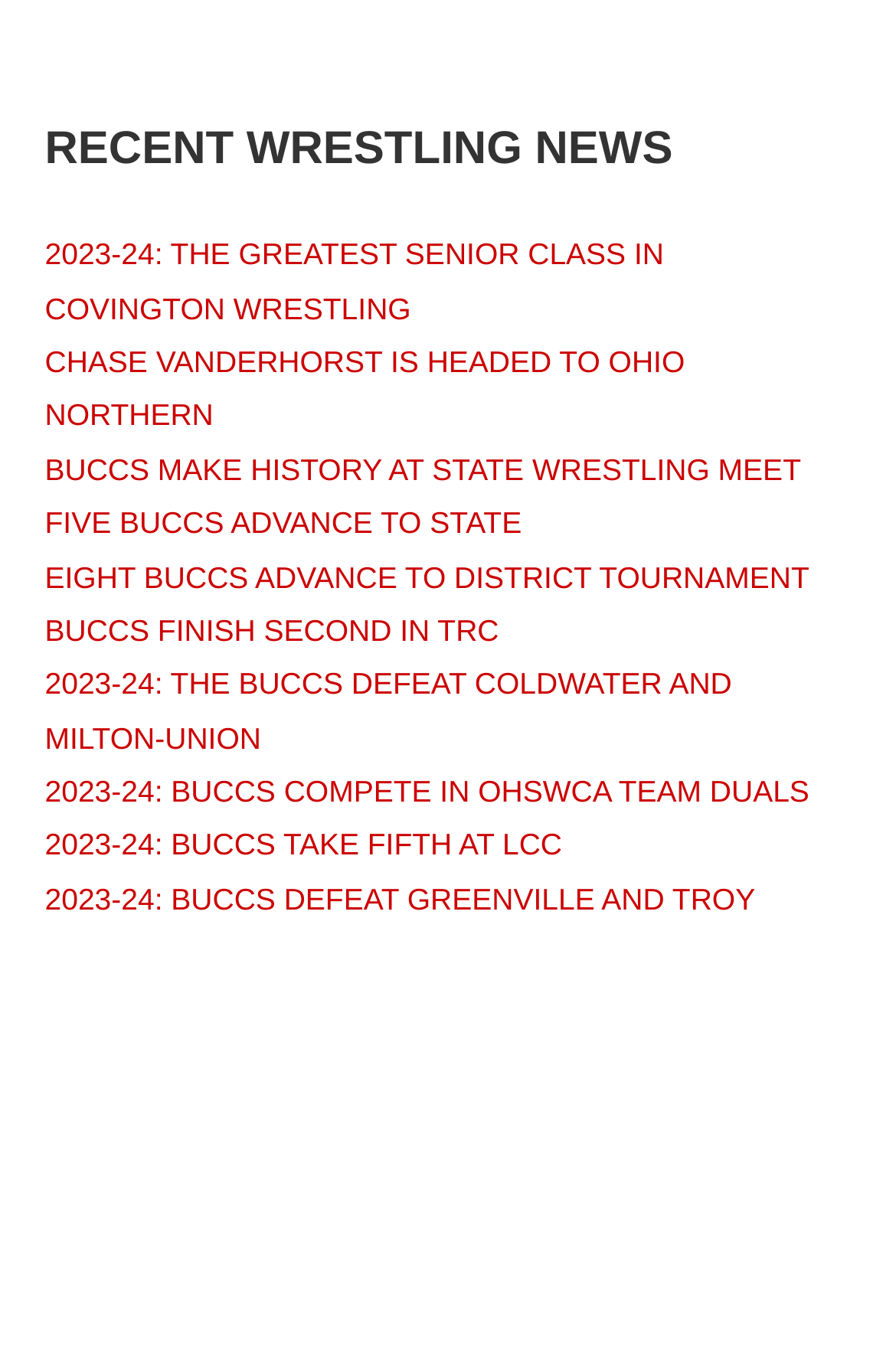Please specify the bounding box coordinates of the clickable region to carry out the following instruction: "read about buccs' defeat of coldwater and milton-union". The coordinates should be four float numbers between 0 and 1, in the format [left, top, right, bottom].

[0.05, 0.486, 0.817, 0.55]